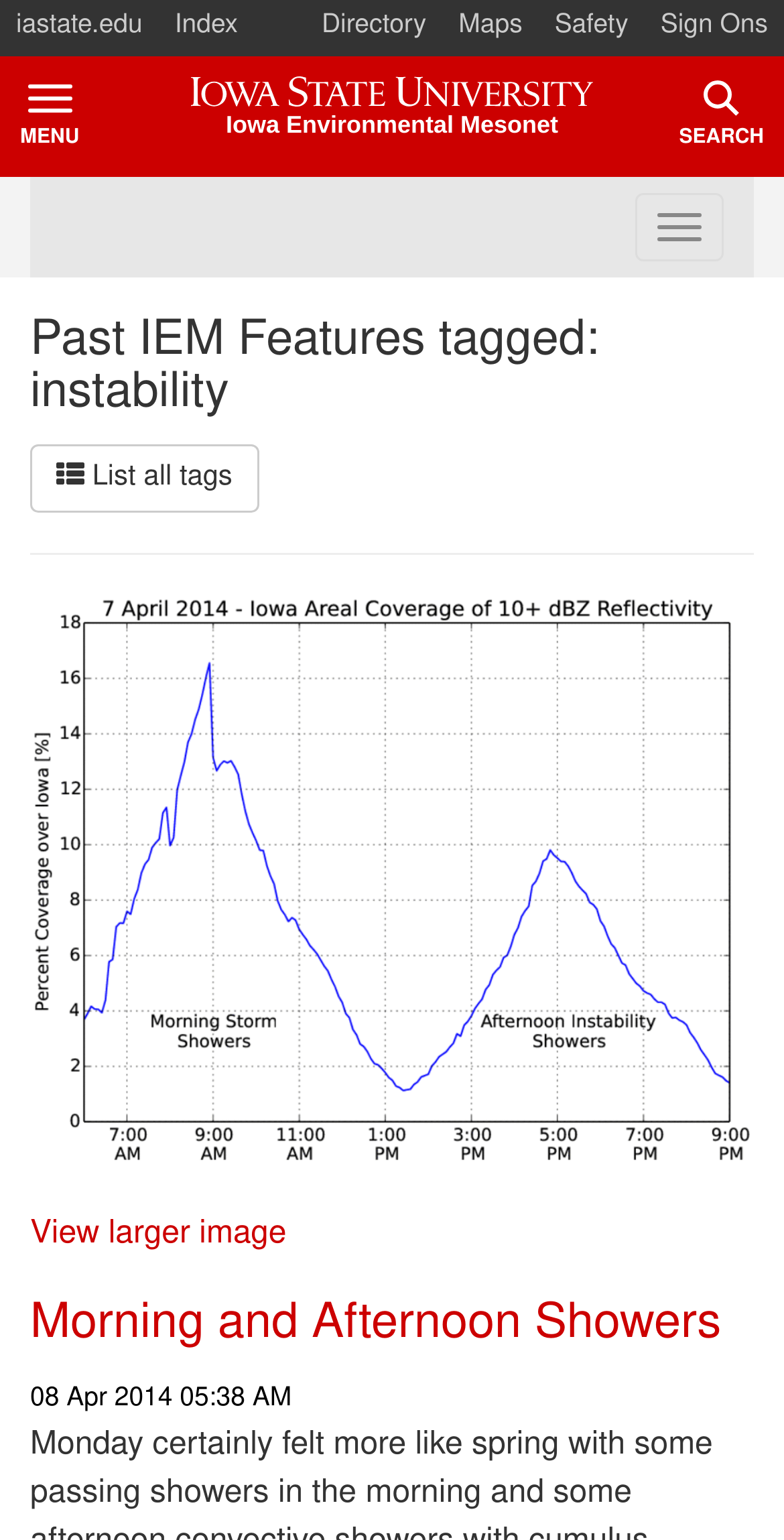What is the text of the first heading on the page?
Observe the image and answer the question with a one-word or short phrase response.

Past IEM Features tagged: instability